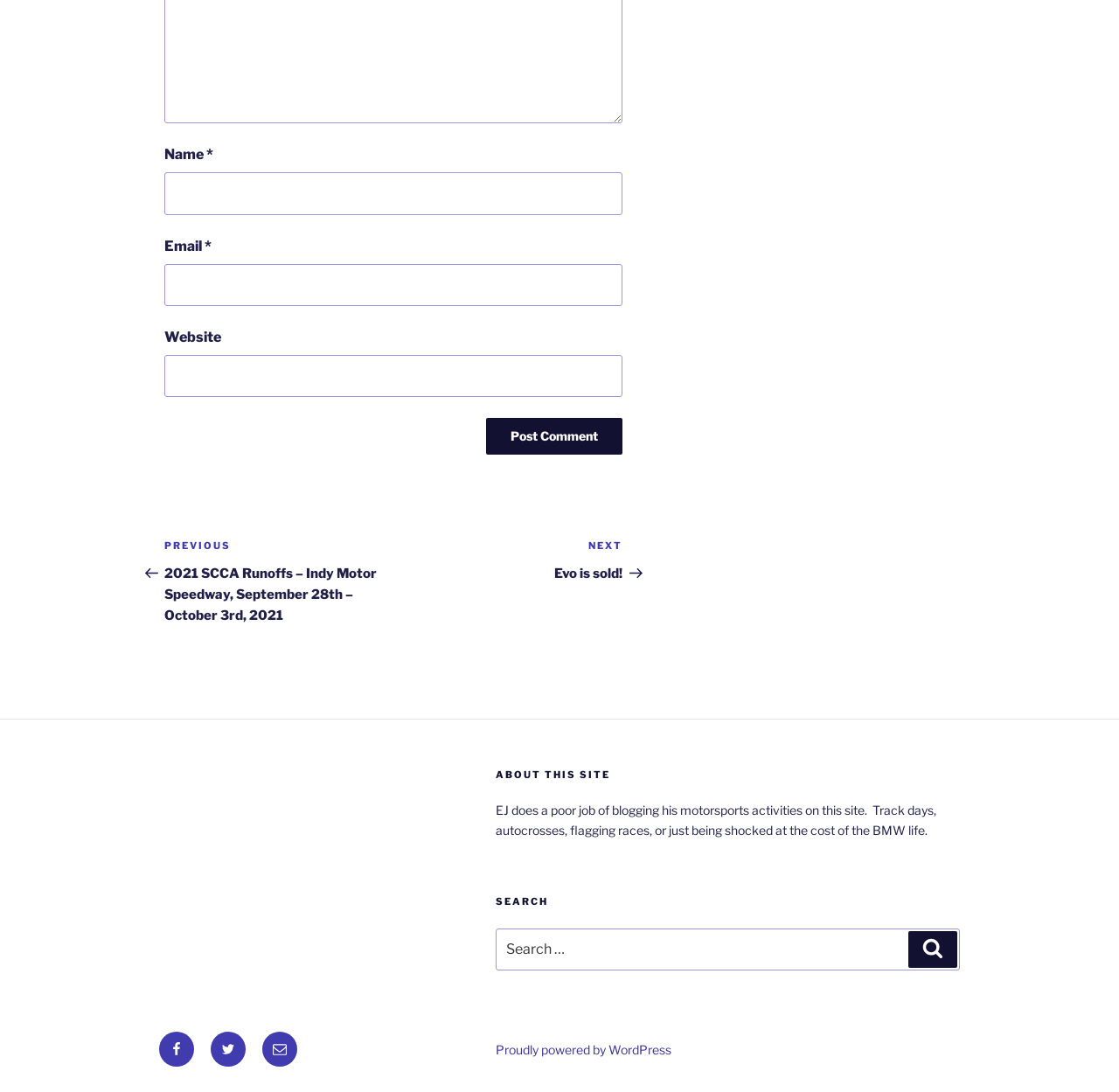Determine the bounding box coordinates of the clickable element necessary to fulfill the instruction: "Search for something". Provide the coordinates as four float numbers within the 0 to 1 range, i.e., [left, top, right, bottom].

[0.443, 0.85, 0.858, 0.889]